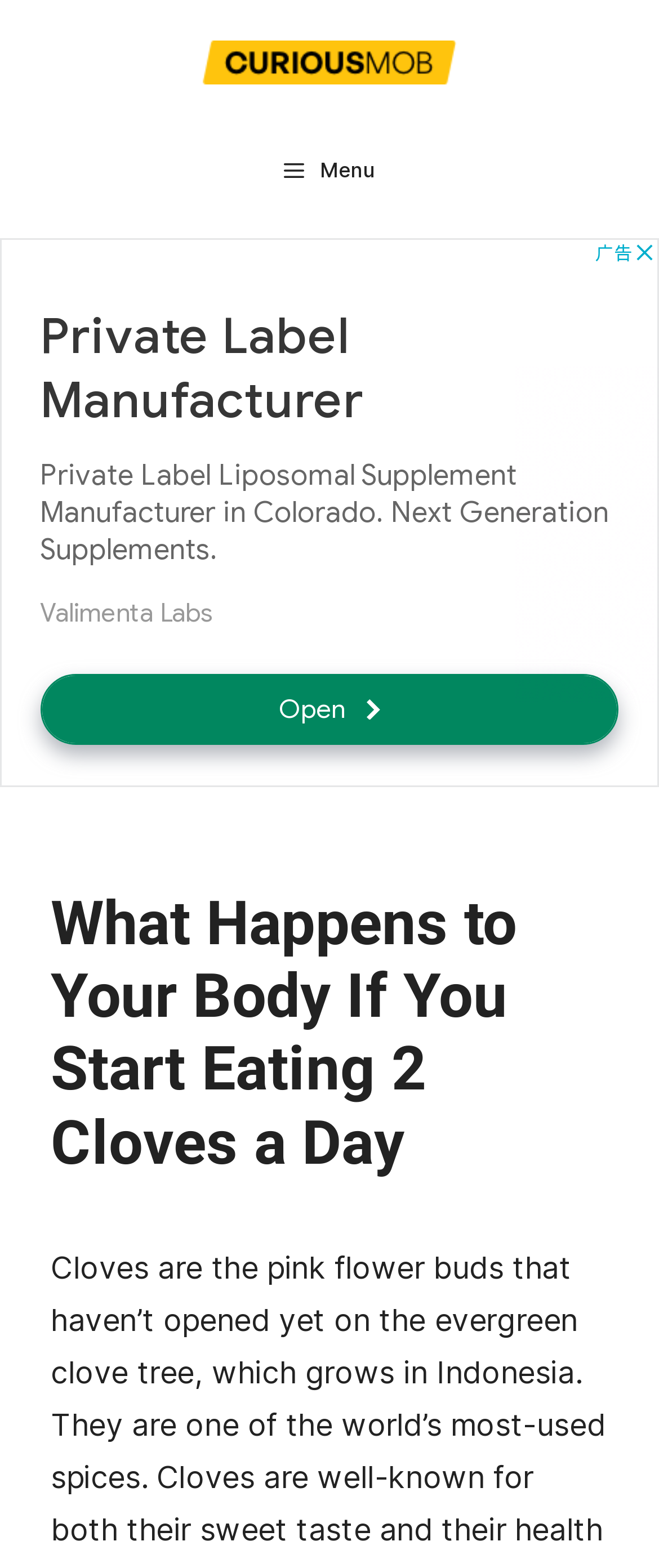Is the website displaying an advertisement?
Based on the image, give a concise answer in the form of a single word or short phrase.

Yes